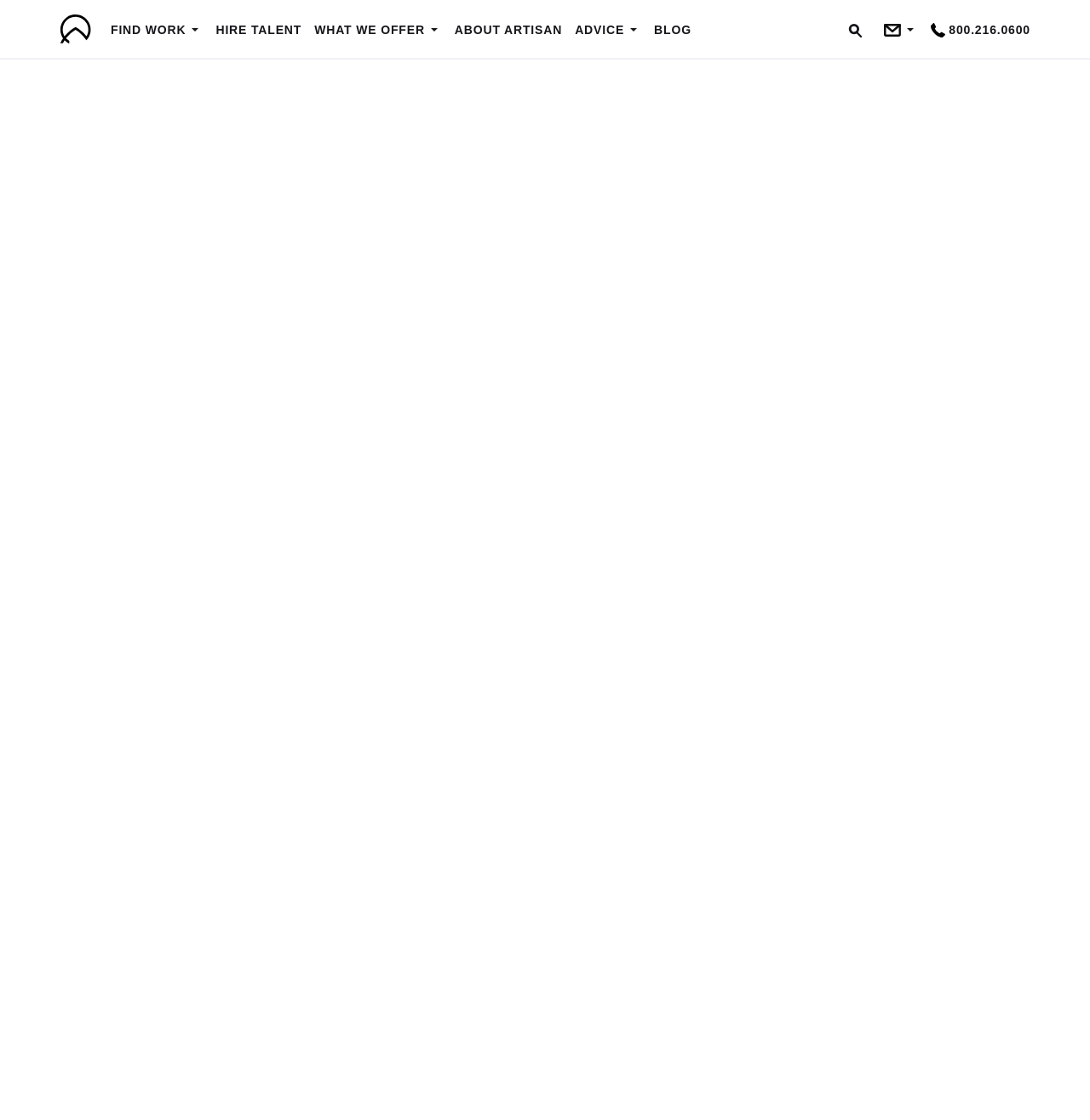Extract the bounding box coordinates of the UI element described: "What we offer". Provide the coordinates in the format [left, top, right, bottom] with values ranging from 0 to 1.

[0.288, 0.0, 0.39, 0.053]